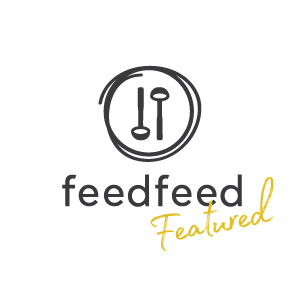What type of utensils are stylized in the logo?
From the screenshot, provide a brief answer in one word or phrase.

Spoons